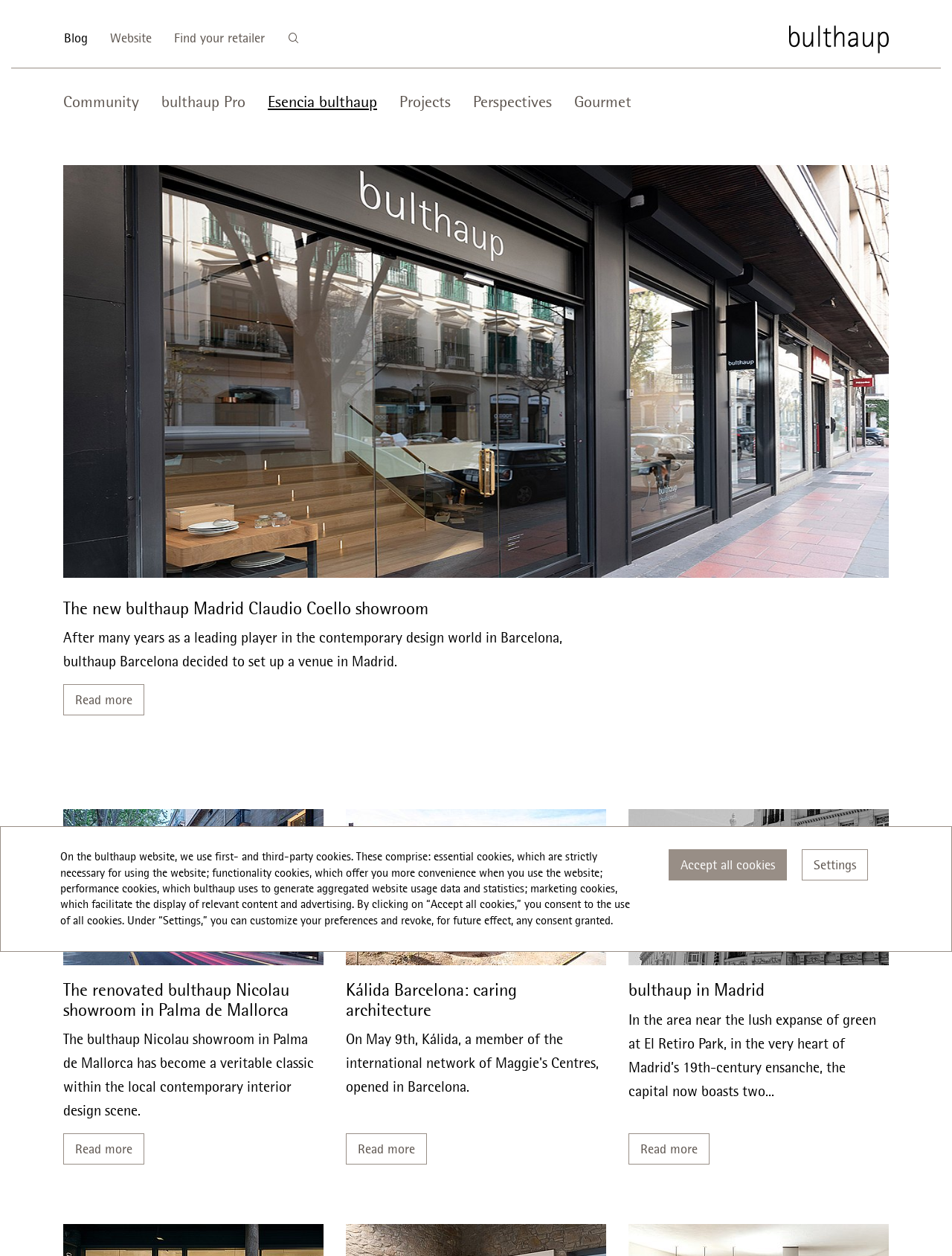Determine the bounding box coordinates of the element that should be clicked to execute the following command: "Find your retailer".

[0.171, 0.012, 0.29, 0.048]